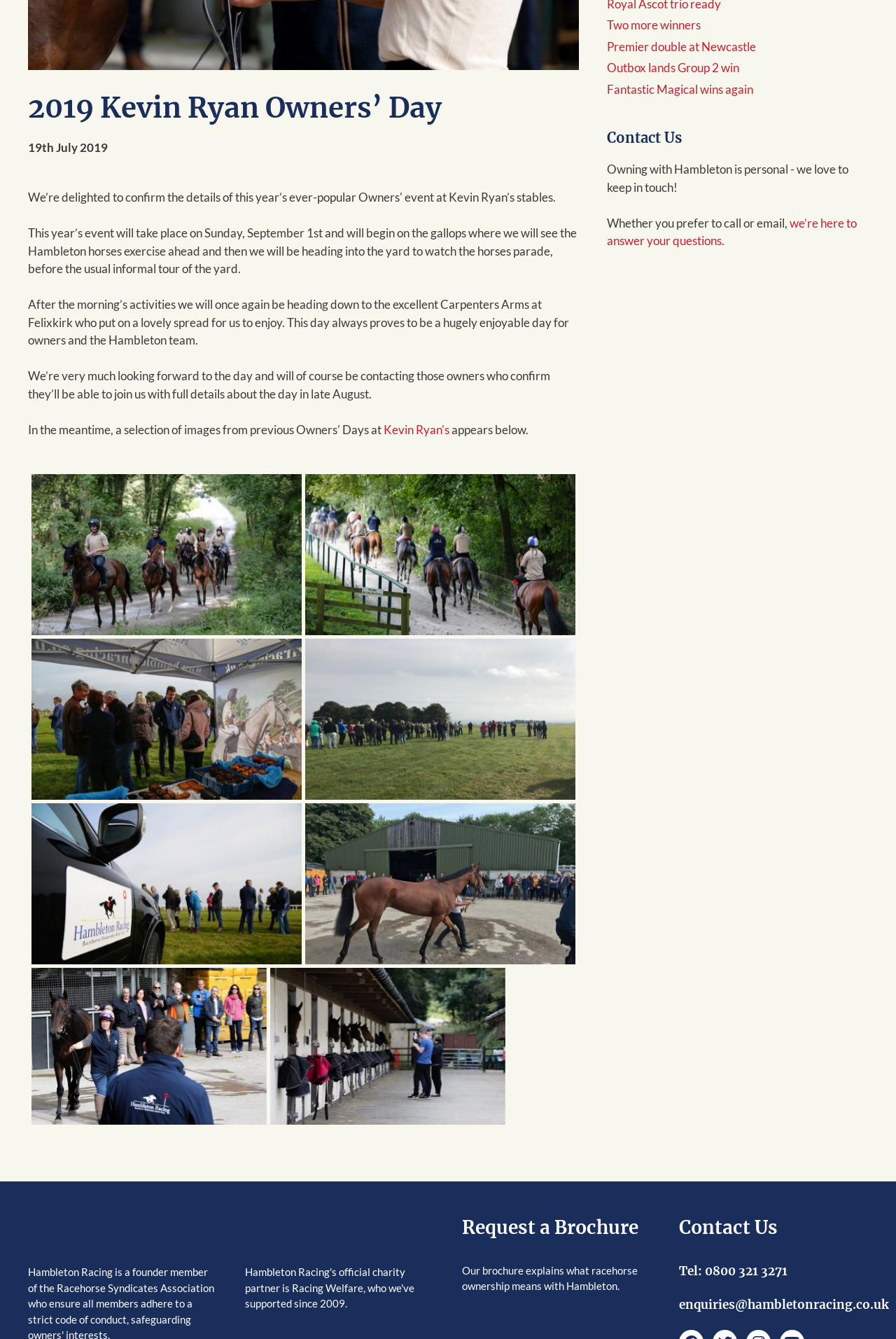Find and provide the bounding box coordinates for the UI element described with: "title="Kevin's Owners Day Parade"".

[0.035, 0.723, 0.298, 0.843]